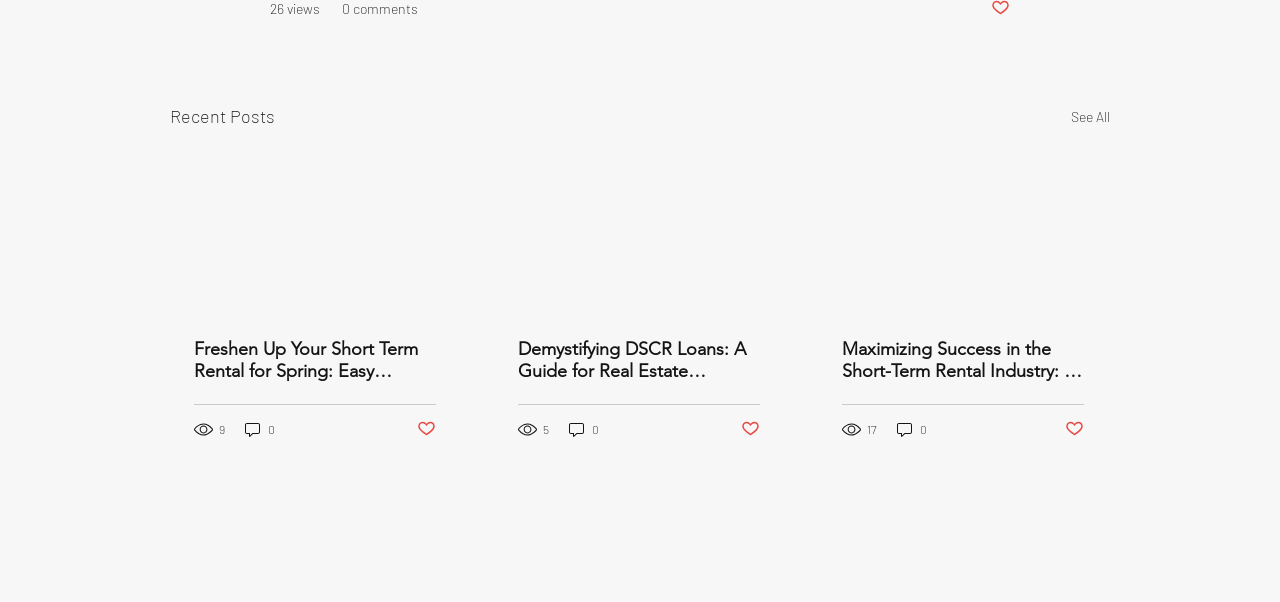Provide the bounding box coordinates of the HTML element described as: "See All". The bounding box coordinates should be four float numbers between 0 and 1, i.e., [left, top, right, bottom].

[0.837, 0.169, 0.867, 0.218]